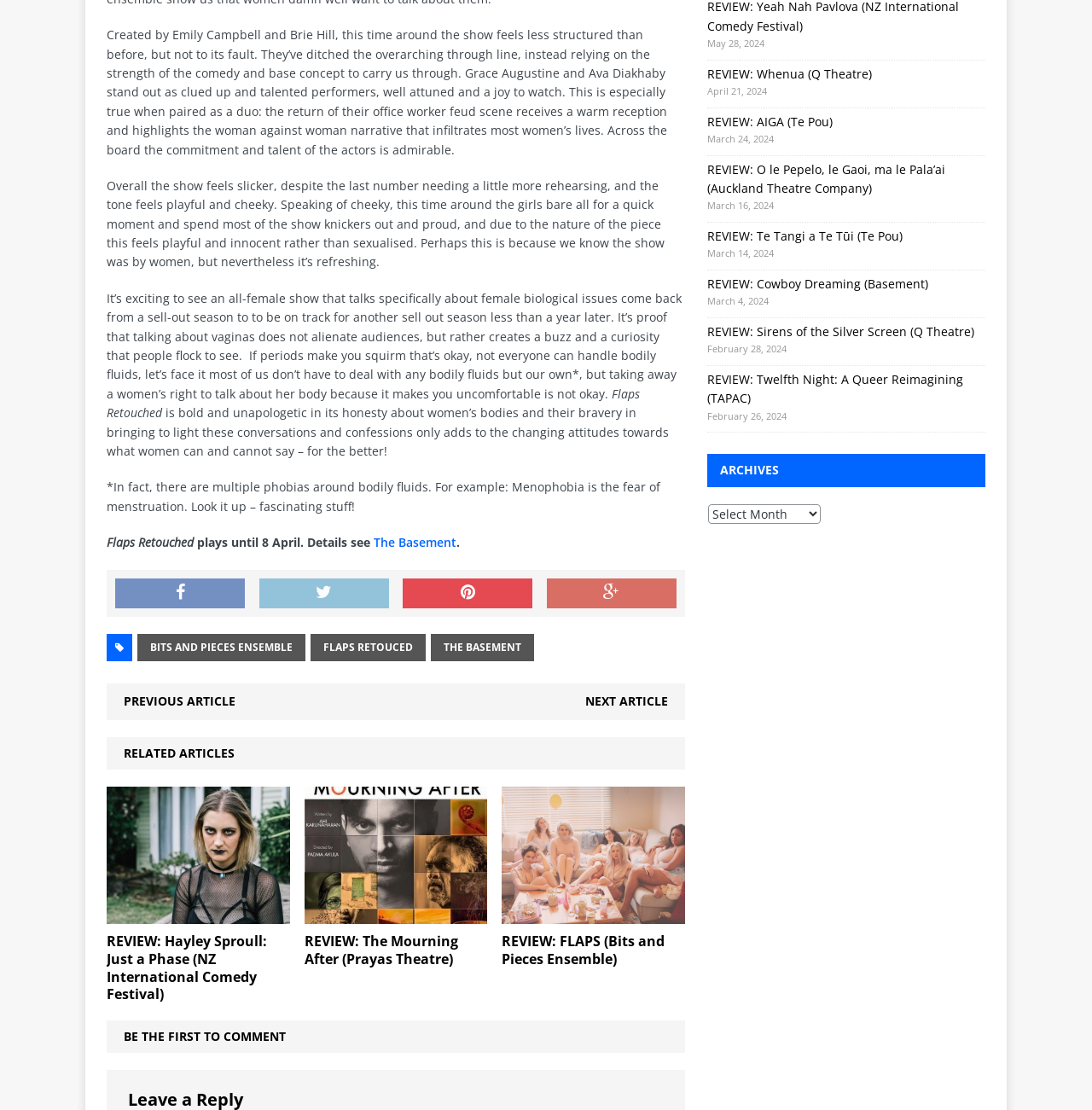Give a concise answer of one word or phrase to the question: 
What is the date of the review of 'Whenua'?

May 28, 2024